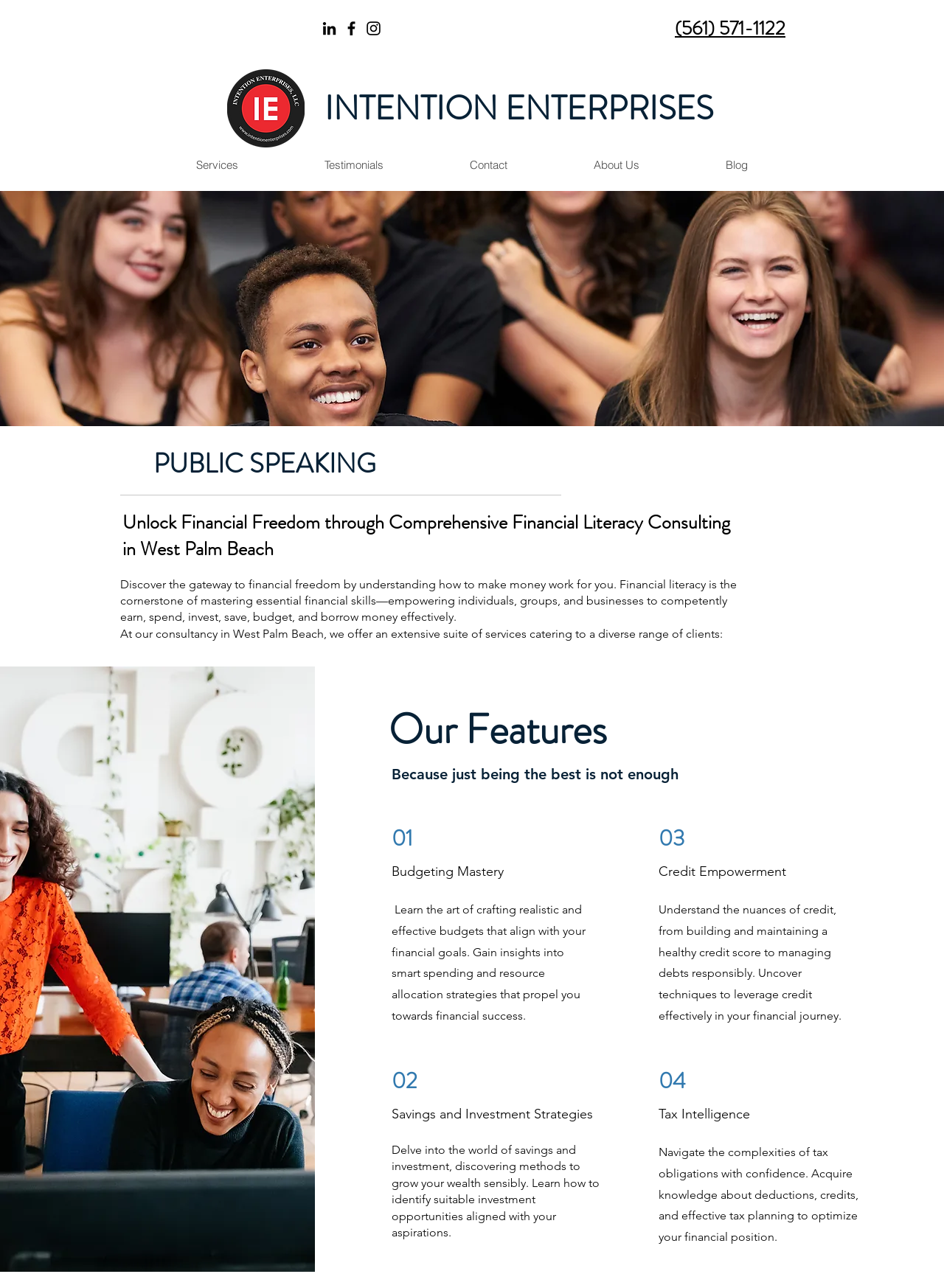Provide your answer in a single word or phrase: 
What is the phone number on the webpage?

(561) 571-1122